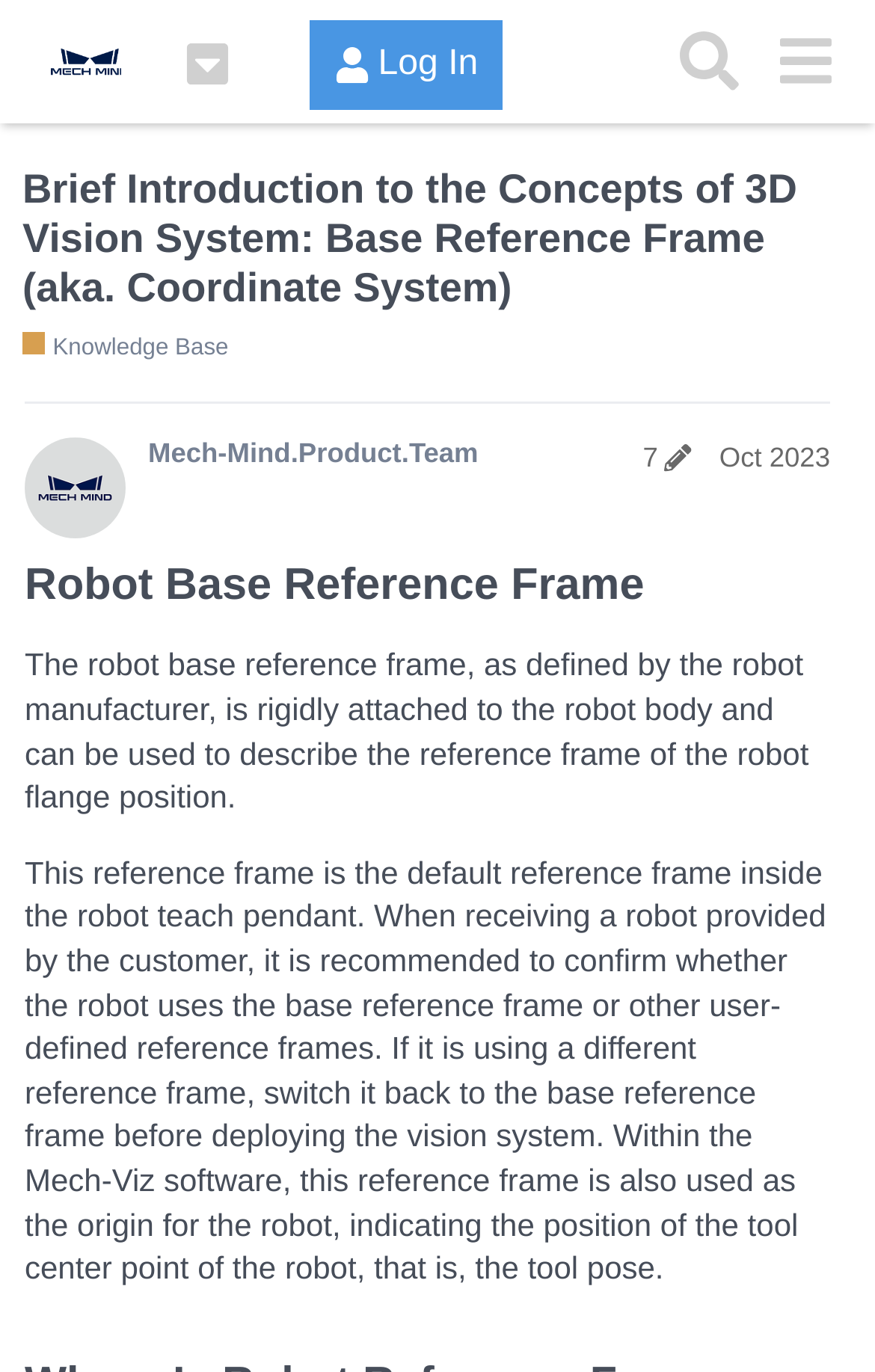Find and indicate the bounding box coordinates of the region you should select to follow the given instruction: "Click on Active Aspirations".

None